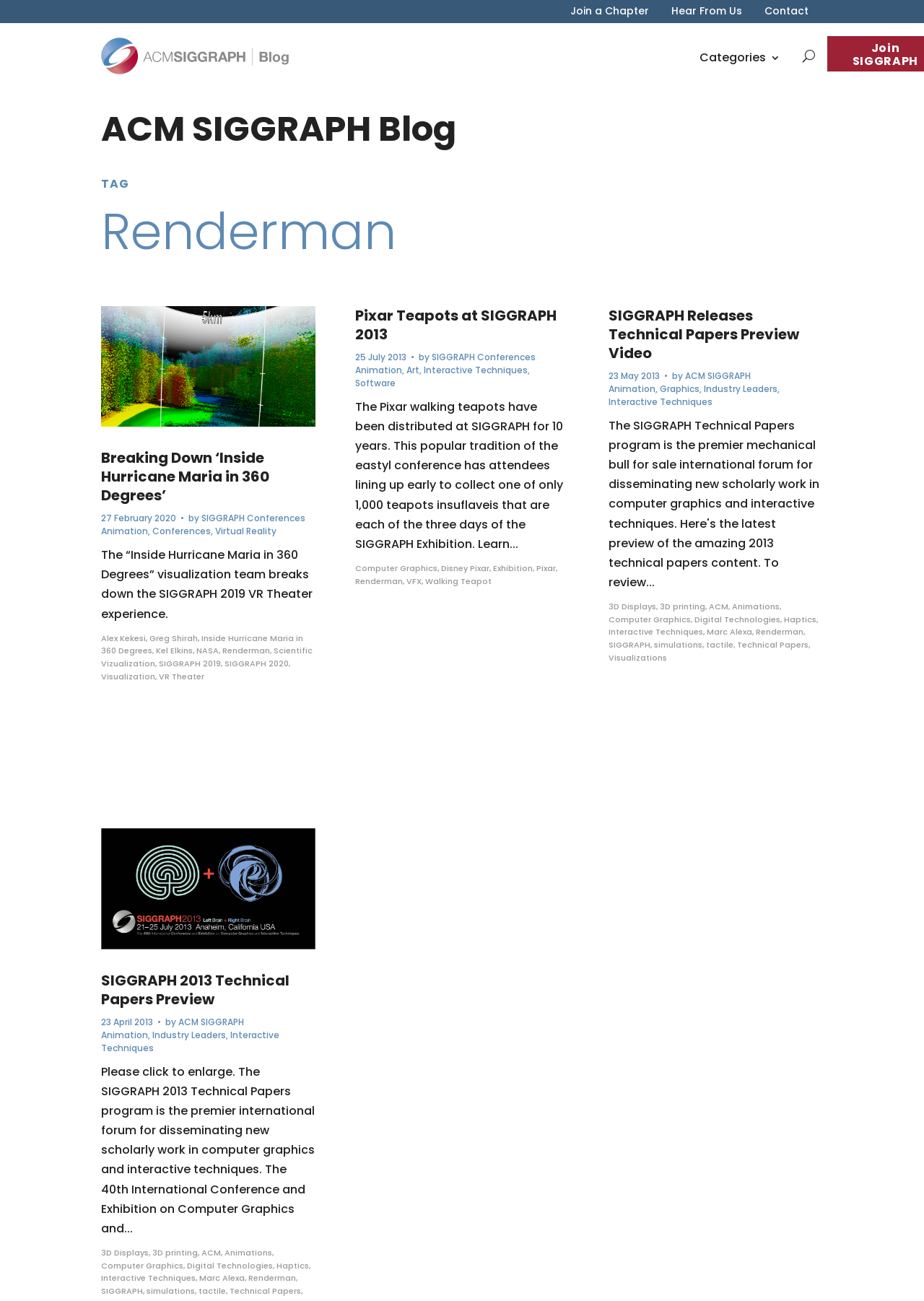Identify and extract the main heading from the webpage.

ACM SIGGRAPH Blog